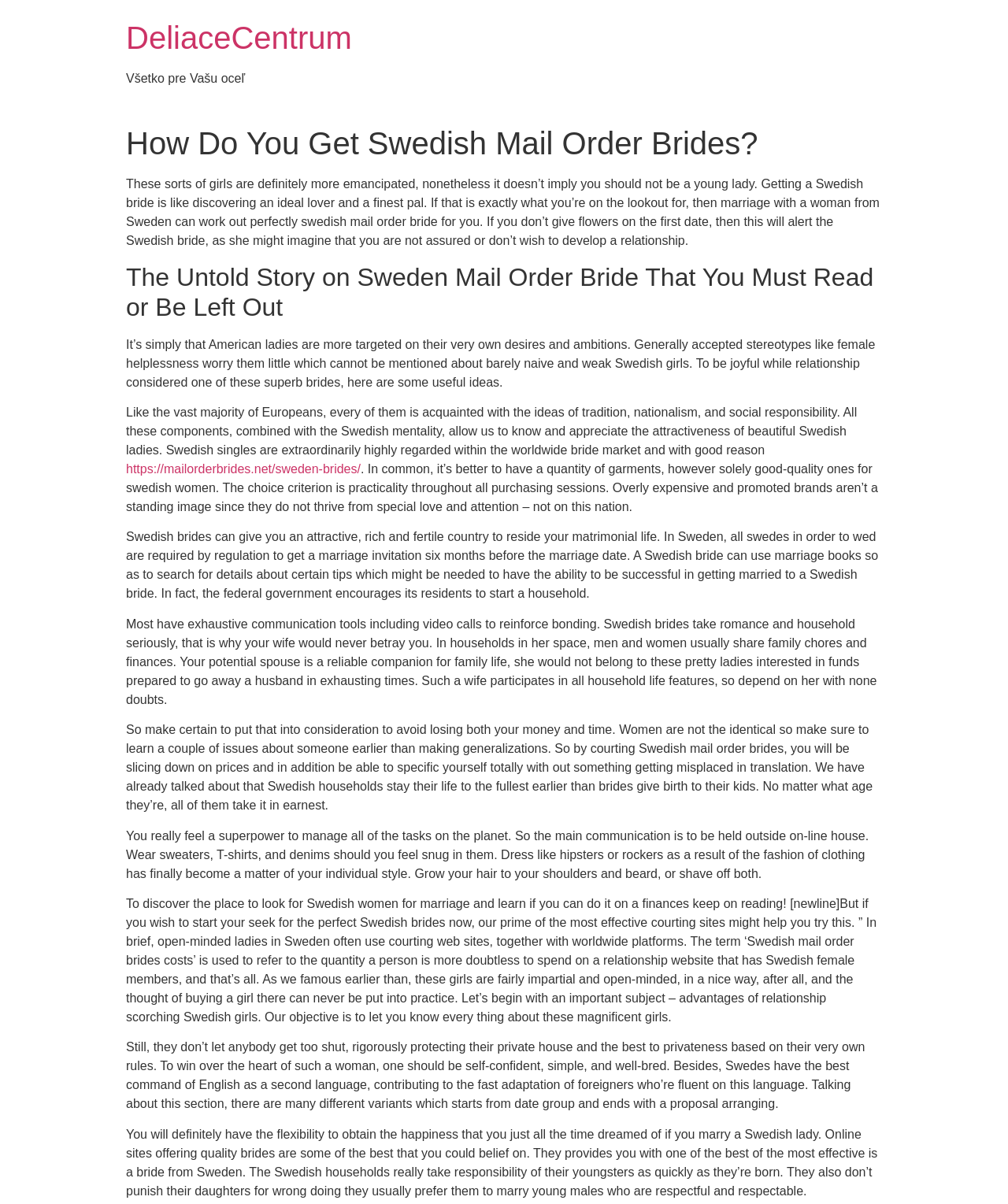Please provide a one-word or short phrase answer to the question:
What is the importance of communication in Swedish relationships?

Crucial for bonding